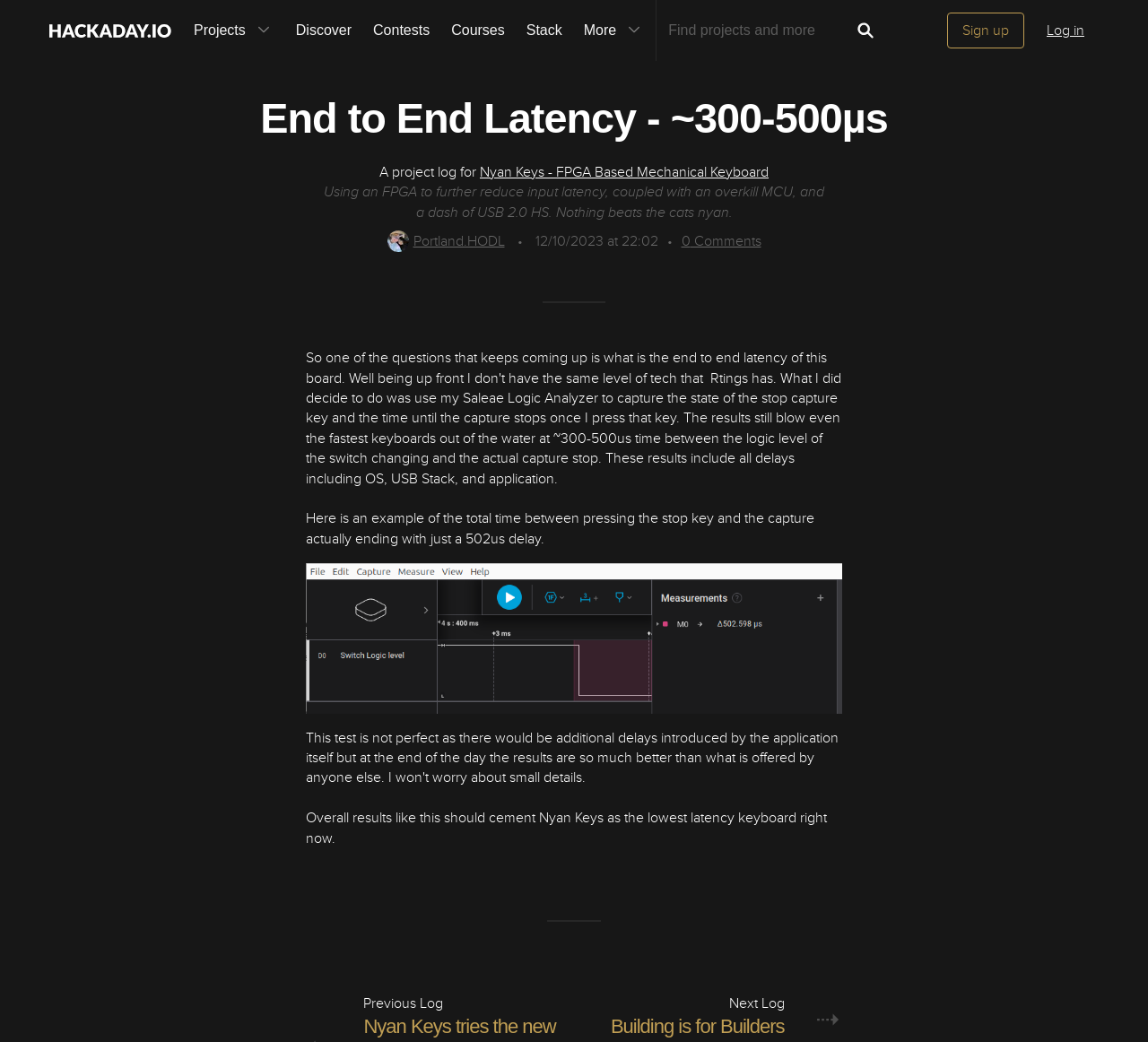Locate the bounding box coordinates of the element to click to perform the following action: 'View Nyan Keys project details'. The coordinates should be given as four float values between 0 and 1, in the form of [left, top, right, bottom].

[0.418, 0.157, 0.67, 0.174]